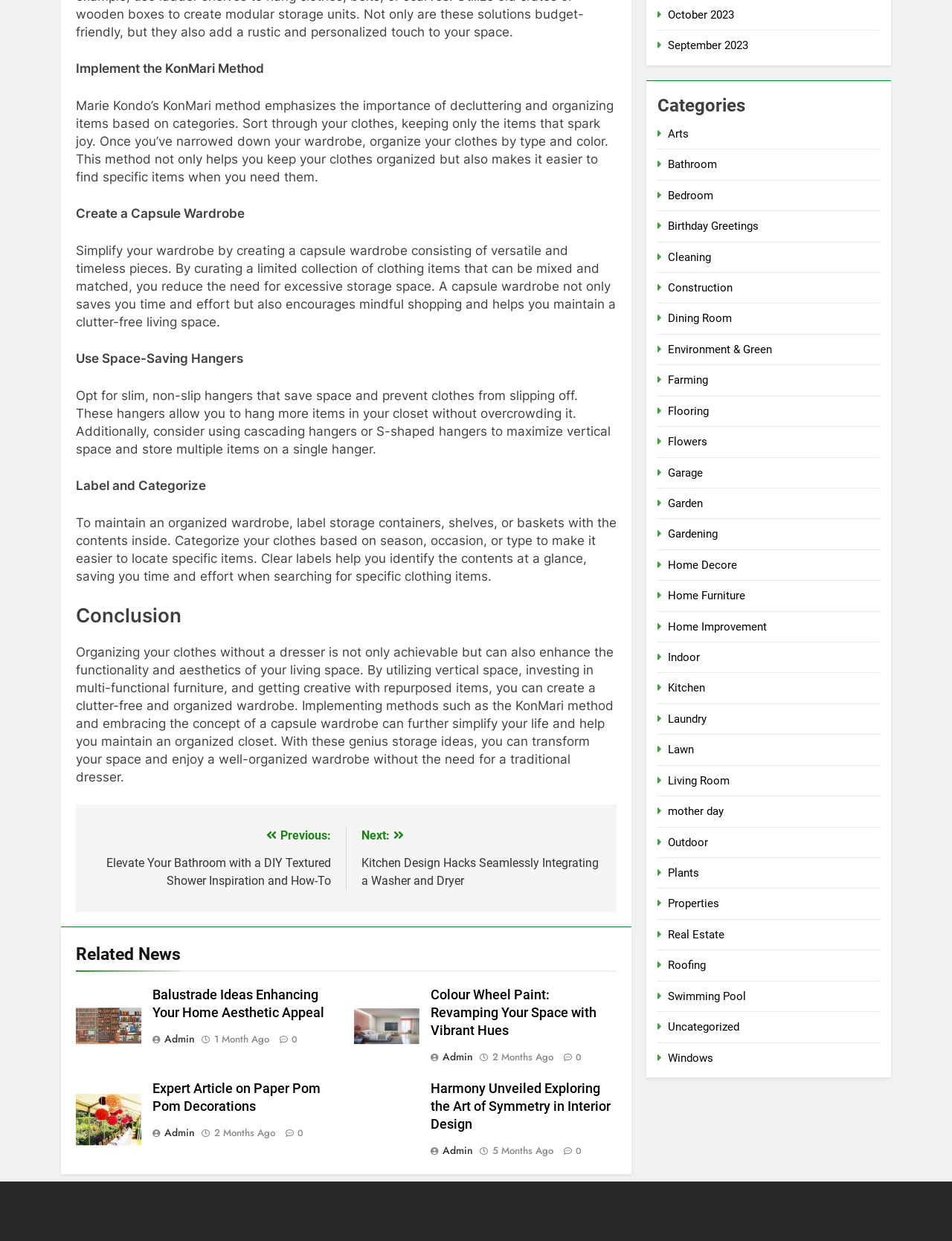Bounding box coordinates are specified in the format (top-left x, top-left y, bottom-right x, bottom-right y). All values are floating point numbers bounded between 0 and 1. Please provide the bounding box coordinate of the region this sentence describes: Home Furniture

[0.702, 0.475, 0.783, 0.485]